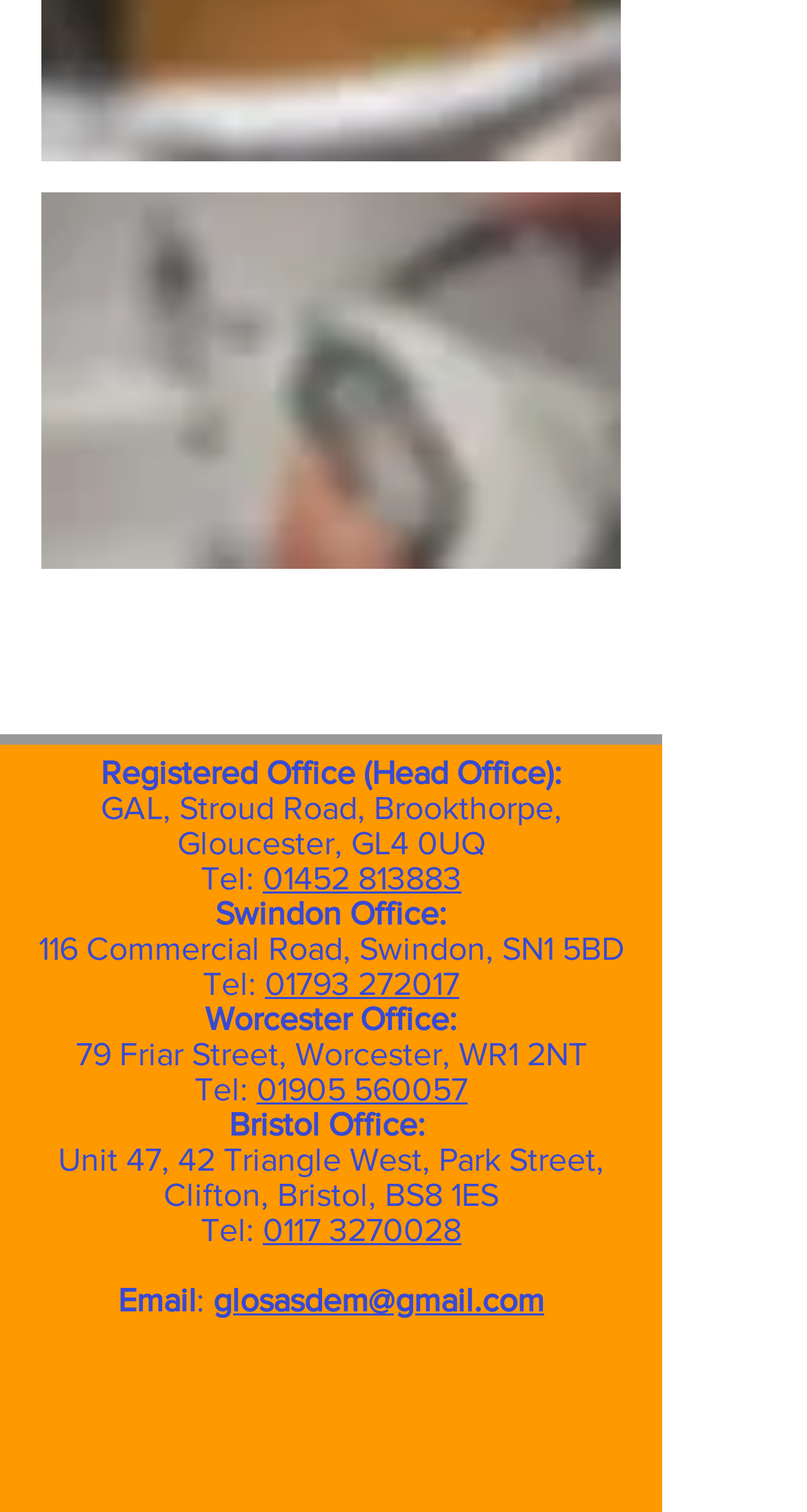Respond to the question with just a single word or phrase: 
What is the address of the Registered Office?

GAL, Stroud Road, Brookthorpe, Gloucester, GL4 0UQ